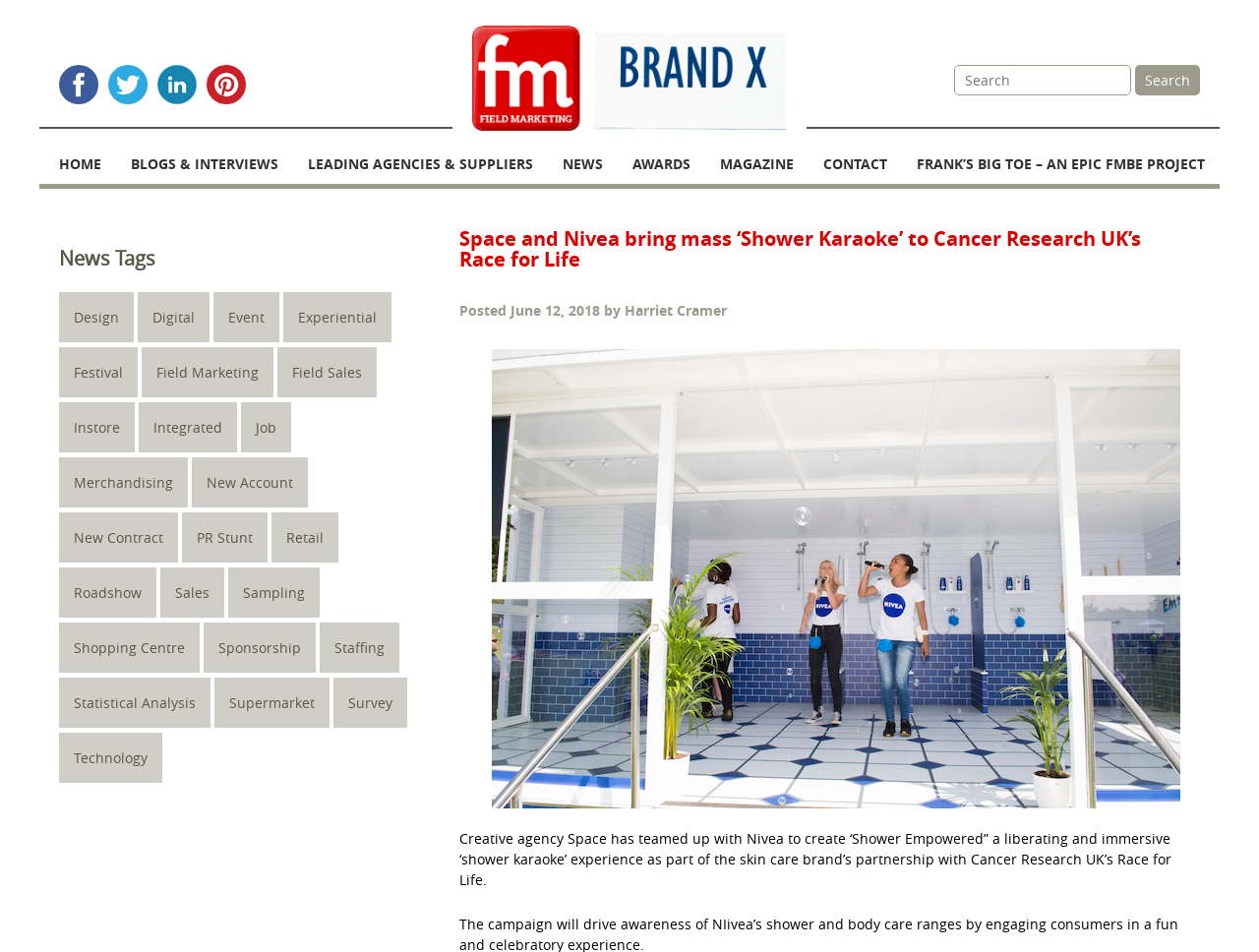What is the event that Nivea is partnering with? Please answer the question using a single word or phrase based on the image.

Cancer Research UK’s Race for Life